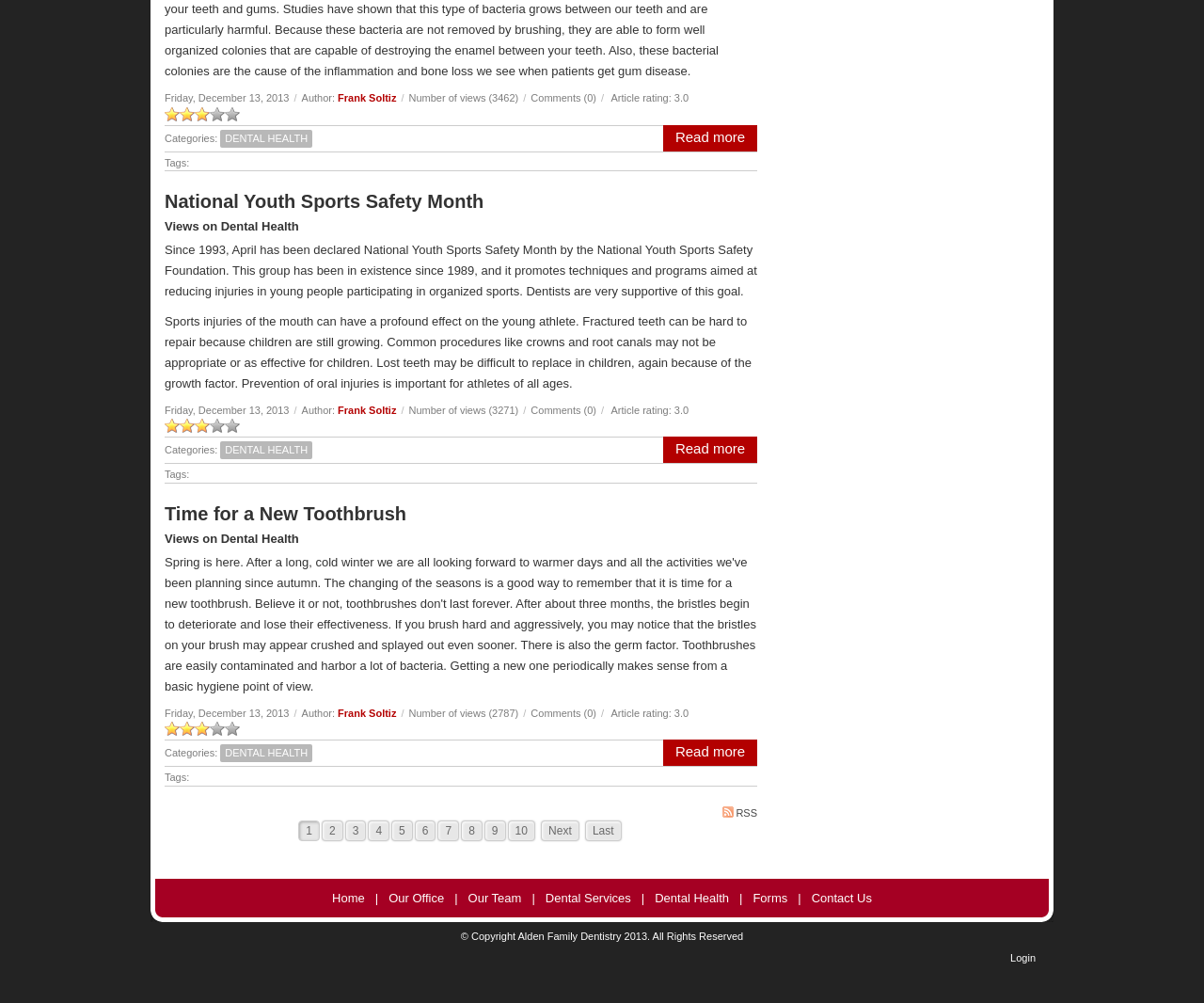Please give the bounding box coordinates of the area that should be clicked to fulfill the following instruction: "Login to the website". The coordinates should be in the format of four float numbers from 0 to 1, i.e., [left, top, right, bottom].

[0.822, 0.944, 0.86, 0.965]